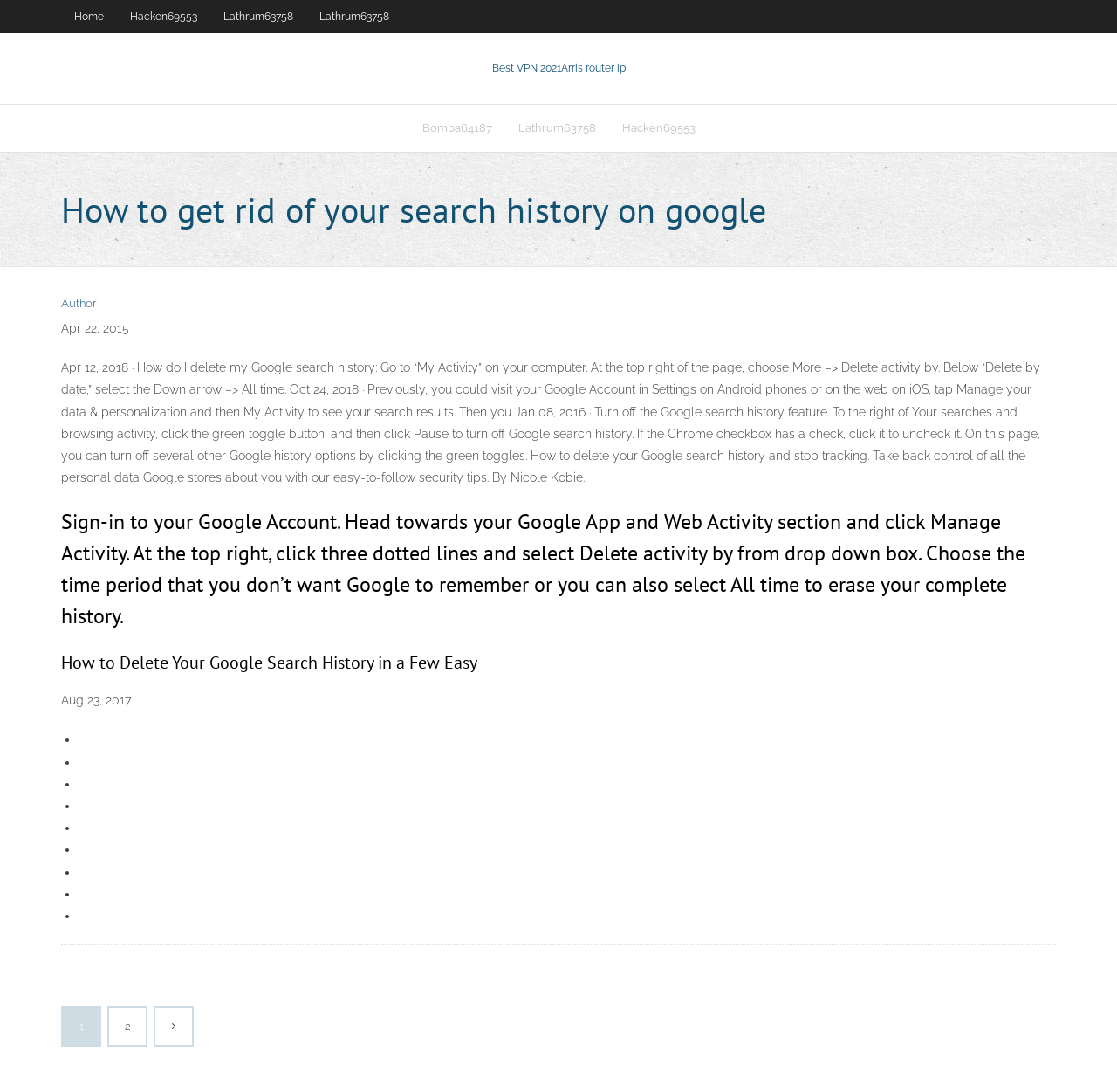How many list markers are present in the webpage?
Offer a detailed and full explanation in response to the question.

There are 10 list markers present in the webpage, denoted by '•' symbol, which are used to list out the steps to delete Google search history.